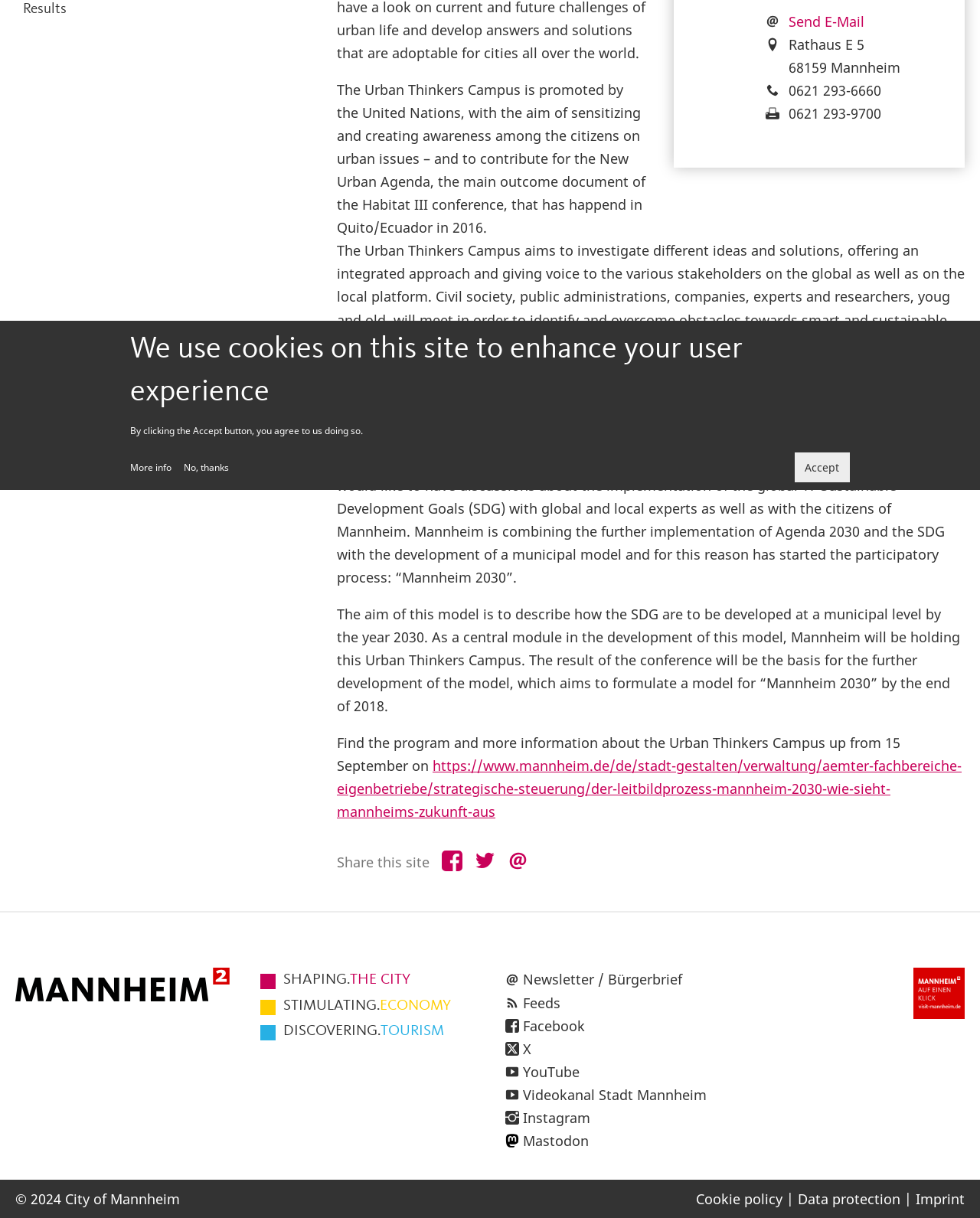Using the provided element description: "Feeds", identify the bounding box coordinates. The coordinates should be four floats between 0 and 1 in the order [left, top, right, bottom].

[0.534, 0.816, 0.572, 0.831]